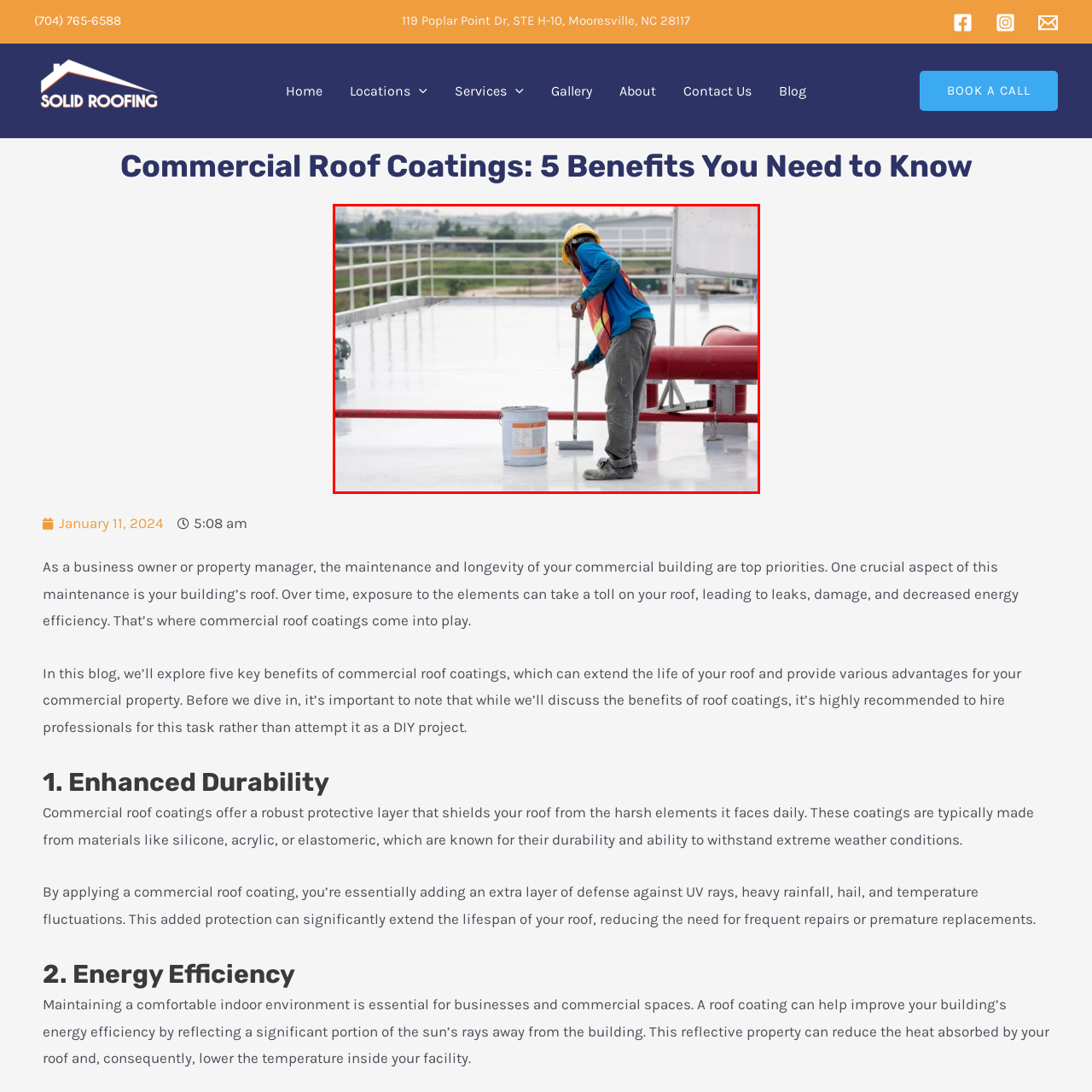Focus on the area highlighted by the red bounding box and give a thorough response to the following question, drawing from the image: What is the purpose of the commercial roof coating?

The commercial roof coating is applied to enhance the durability and energy efficiency of the roof, as mentioned in the caption, which is a key aspect for business owners and property managers focused on maintaining their buildings' infrastructure.